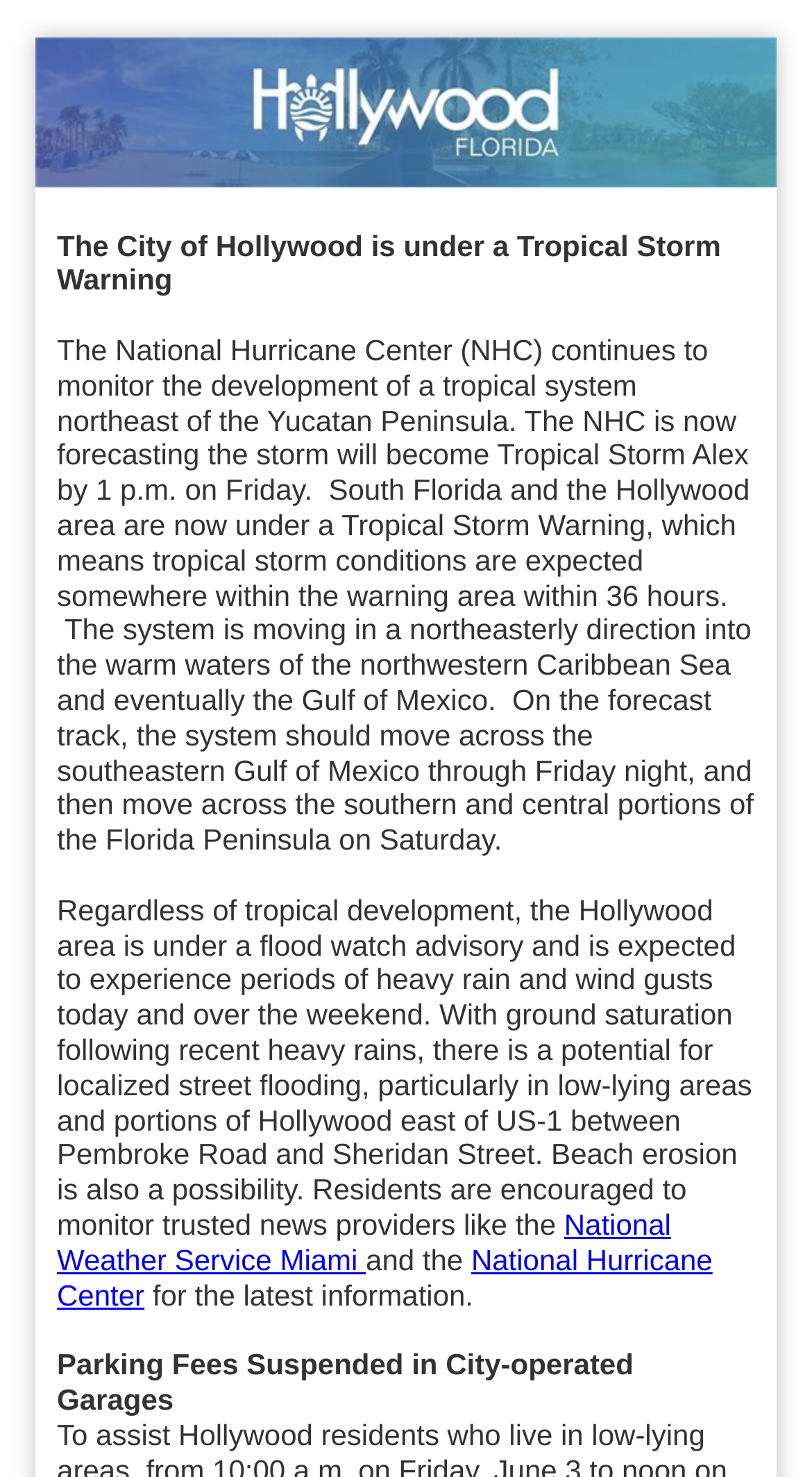What is the potential consequence of heavy rain in low-lying areas?
Based on the screenshot, provide a one-word or short-phrase response.

Localized street flooding